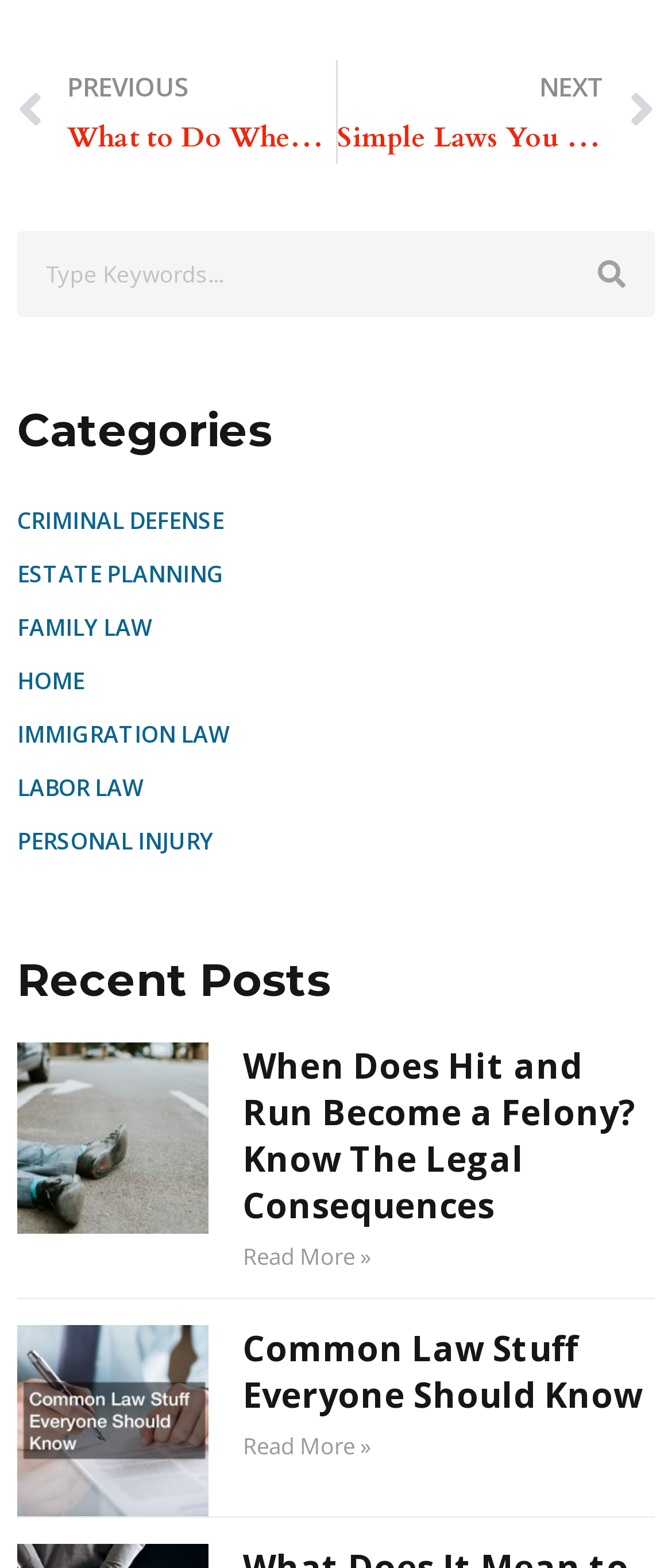Please reply with a single word or brief phrase to the question: 
What is the purpose of the search box?

To search the website